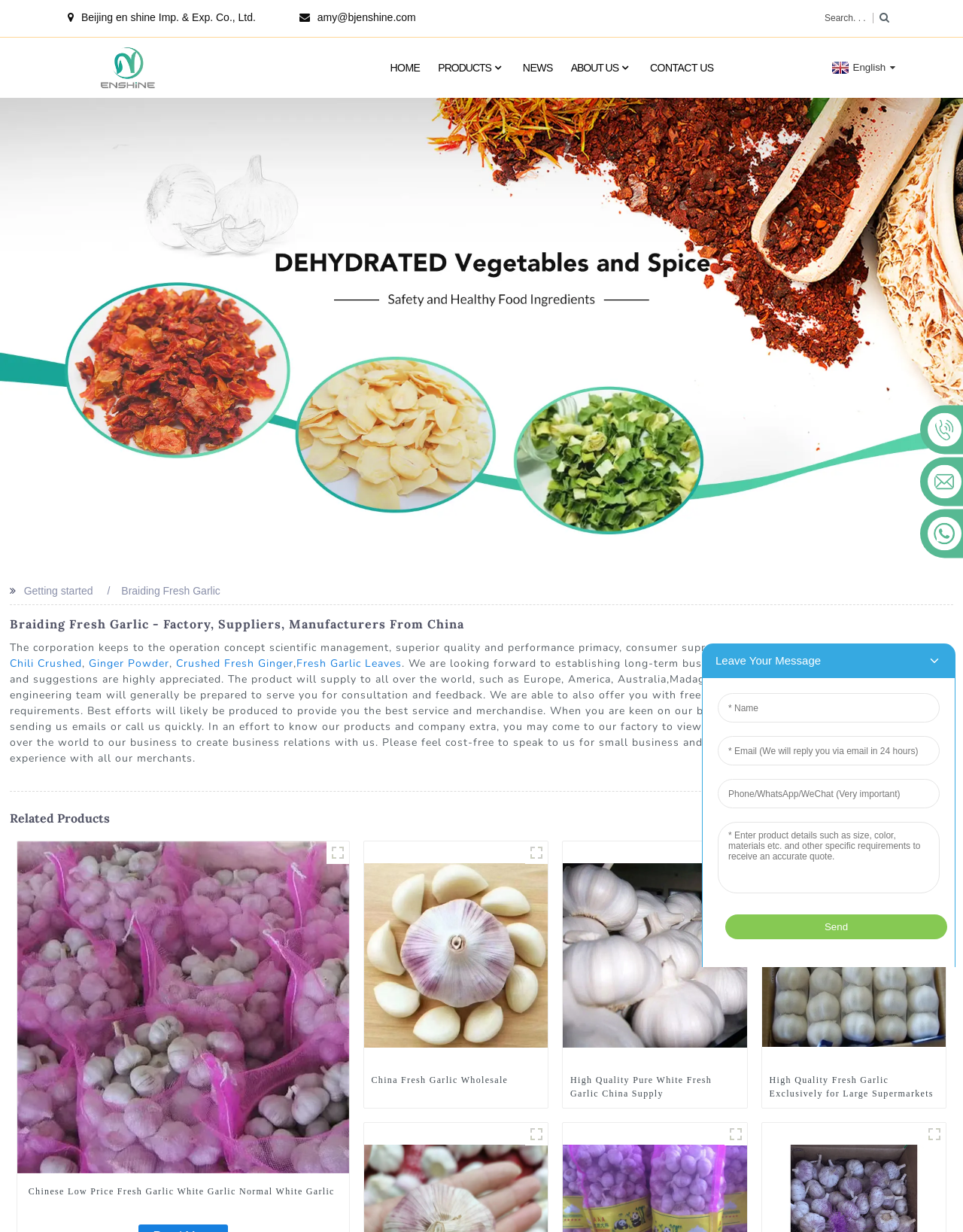Please locate the bounding box coordinates of the element that needs to be clicked to achieve the following instruction: "Click the 'Send' button". The coordinates should be four float numbers between 0 and 1, i.e., [left, top, right, bottom].

None